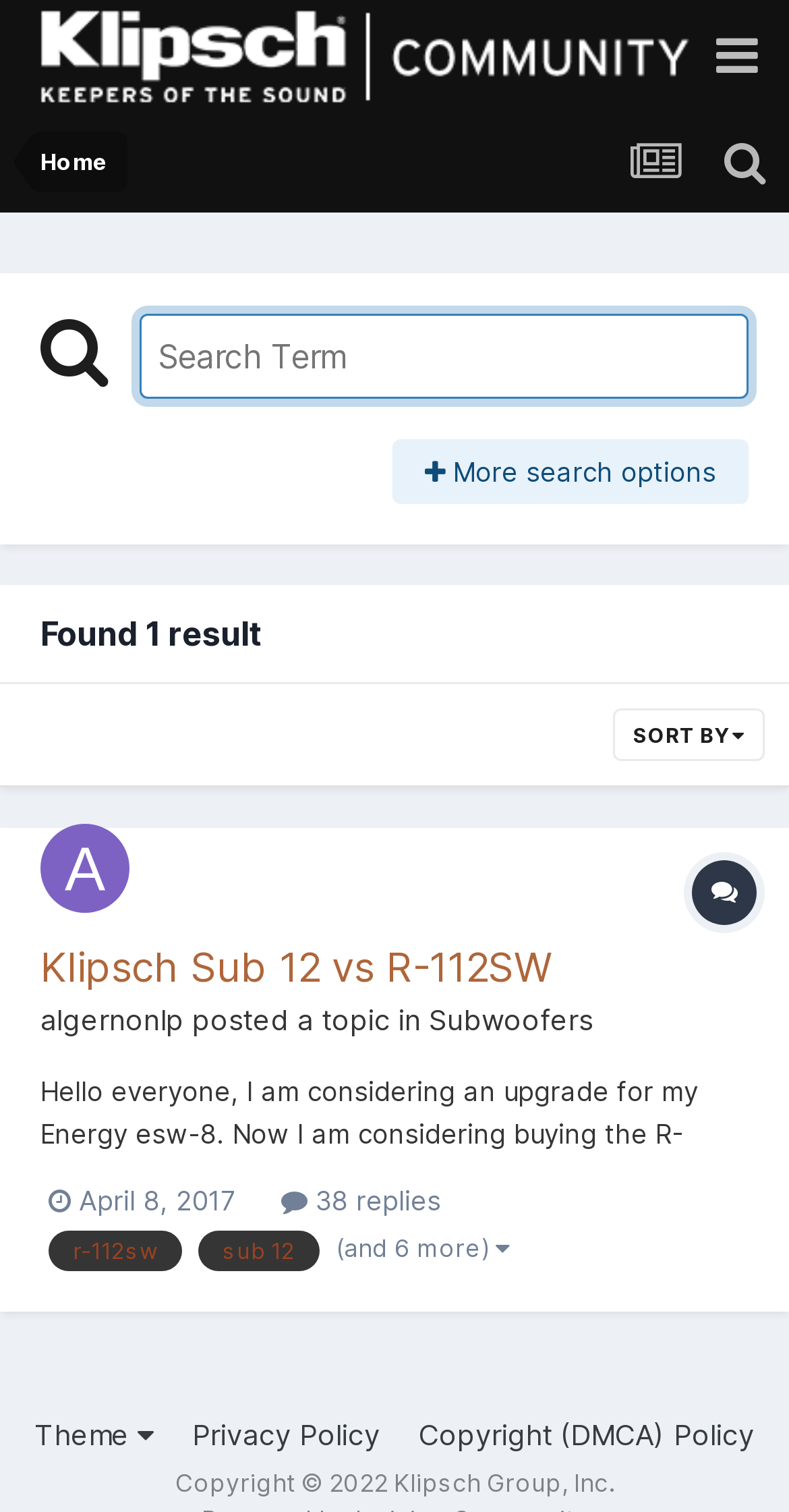Please find the bounding box coordinates of the element's region to be clicked to carry out this instruction: "Search for a term".

[0.177, 0.208, 0.949, 0.264]